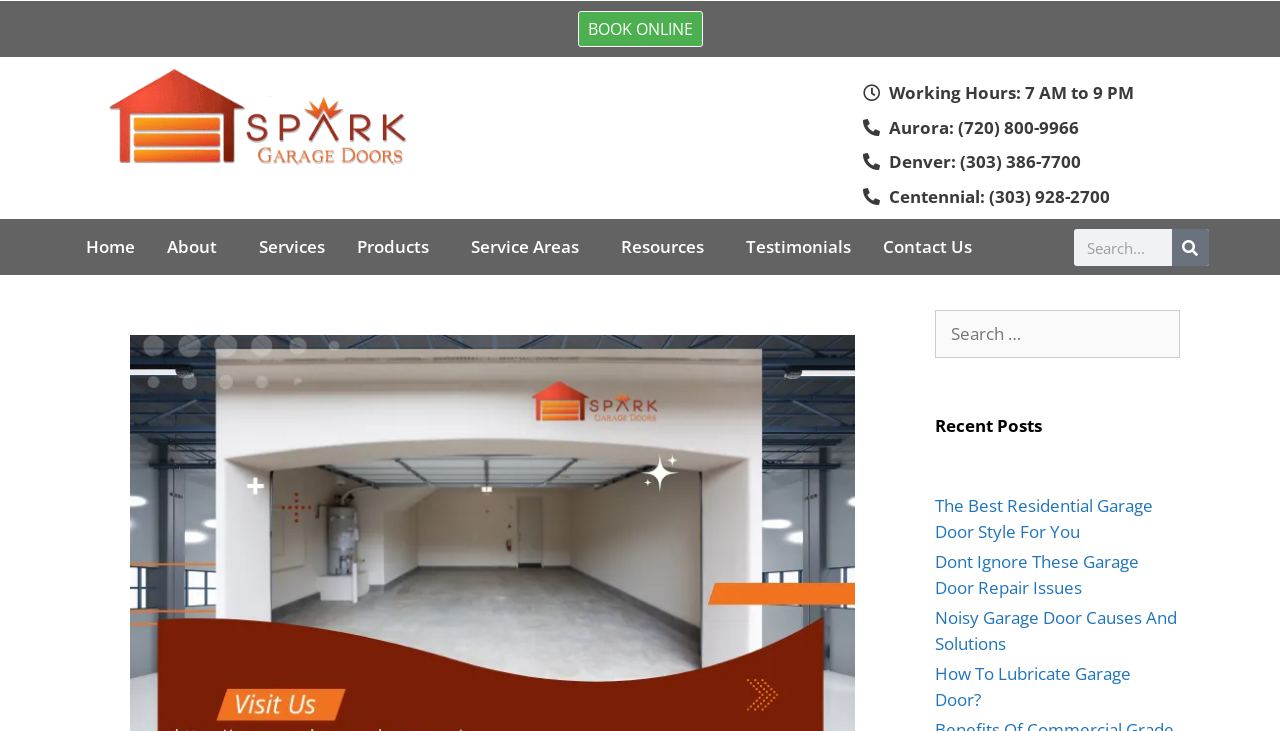Please answer the following question using a single word or phrase: 
What type of content is listed under 'Recent Posts'?

Blog posts